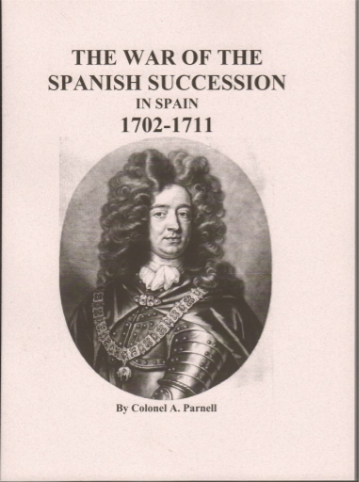What is the style of the book's design?
Offer a detailed and full explanation in response to the question.

The overall design of the book cover reflects a traditional scholarly aesthetic, appealing to readers interested in detailed military history, with a historical portrait of a man wearing elaborate armor and a stylized title.